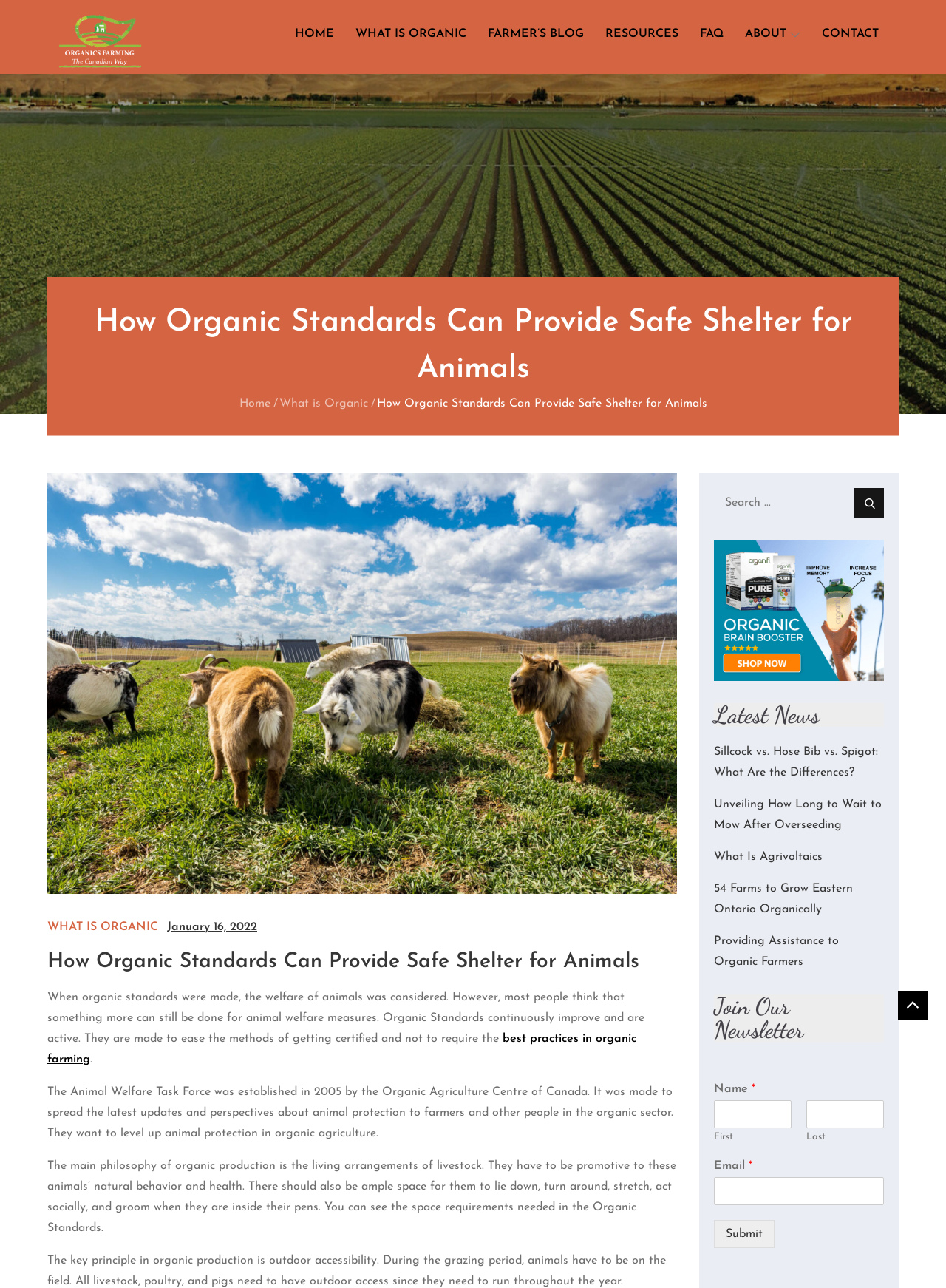Locate the bounding box coordinates of the clickable area to execute the instruction: "Click on the 'HOME' link". Provide the coordinates as four float numbers between 0 and 1, represented as [left, top, right, bottom].

[0.302, 0.011, 0.362, 0.041]